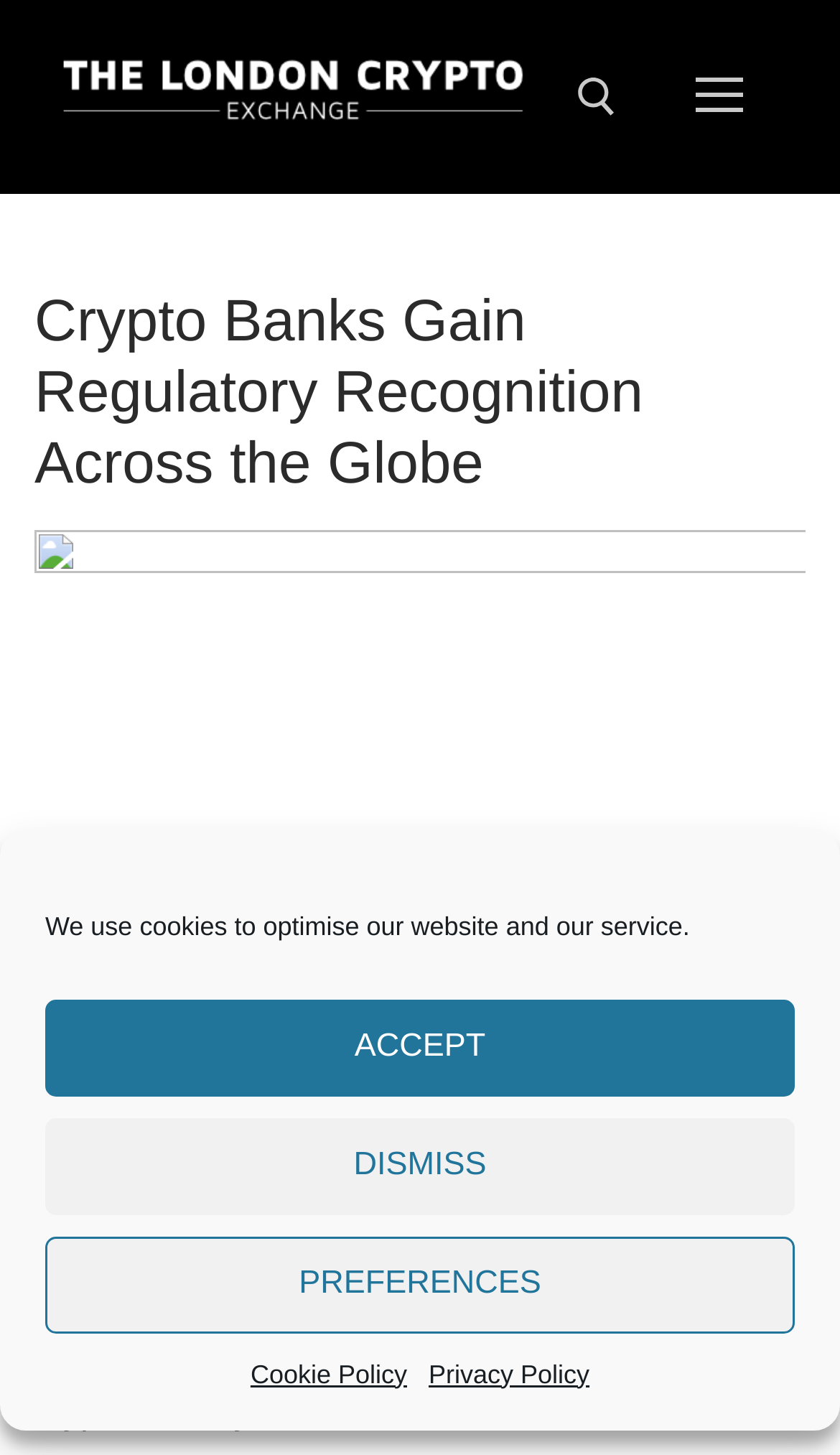Locate the bounding box coordinates of the clickable area needed to fulfill the instruction: "read the subheading".

[0.041, 0.795, 0.959, 0.893]